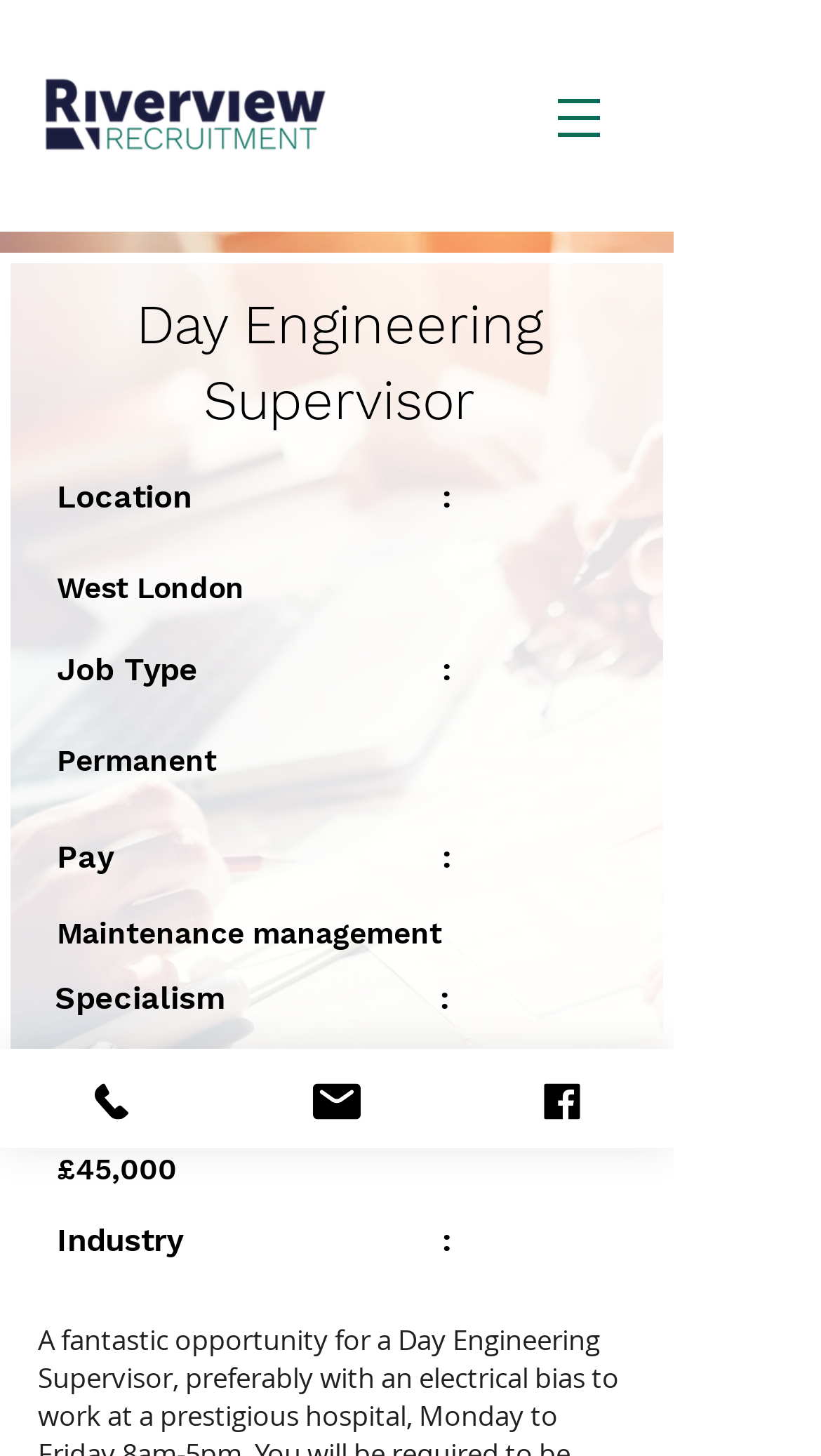What is the specialism of the job?
Analyze the image and deliver a detailed answer to the question.

The specialism can be found in the StaticText element with the text 'Maintenance management' at coordinates [0.069, 0.629, 0.538, 0.652].